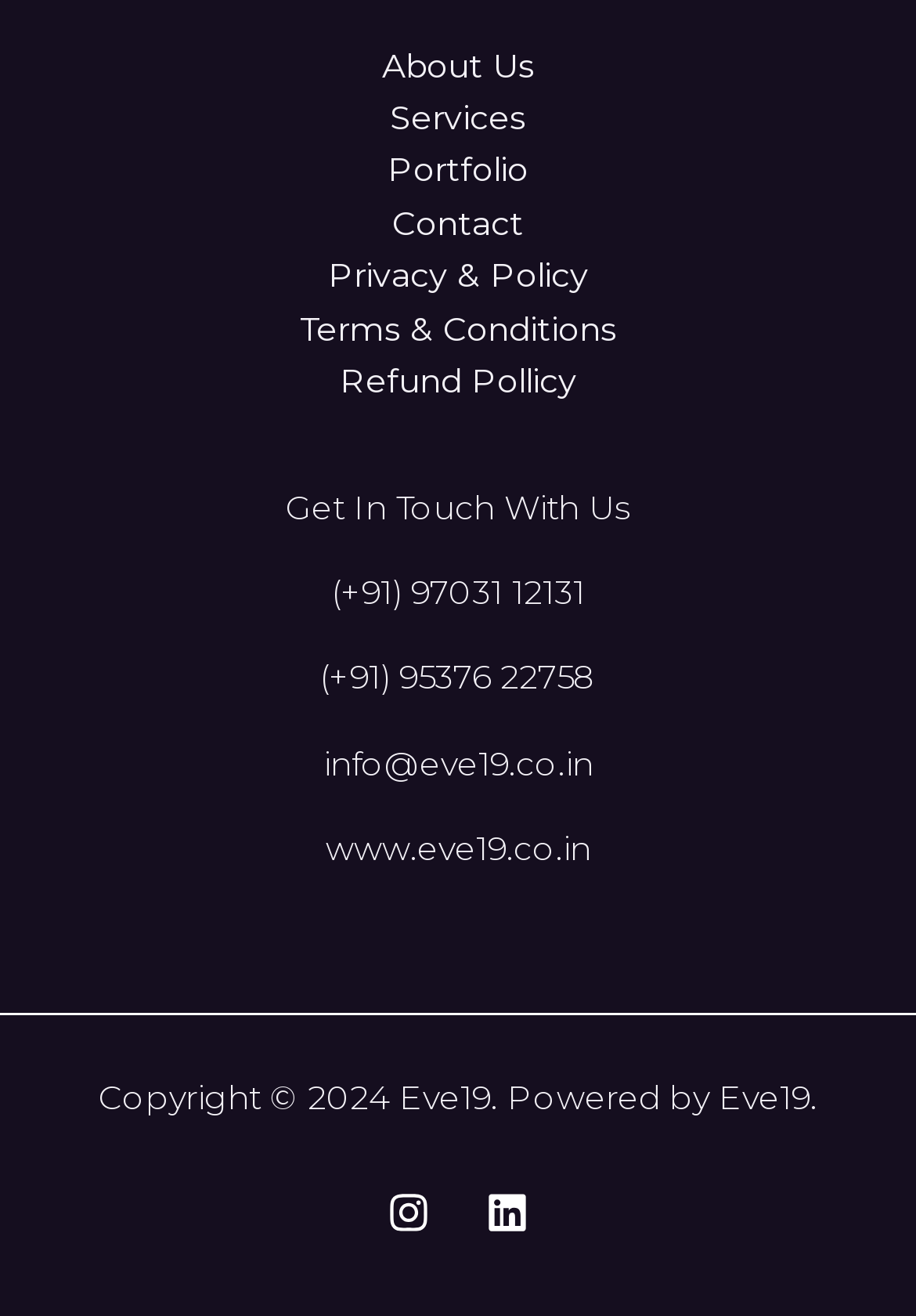Answer the question below using just one word or a short phrase: 
What year is the copyright for?

2024